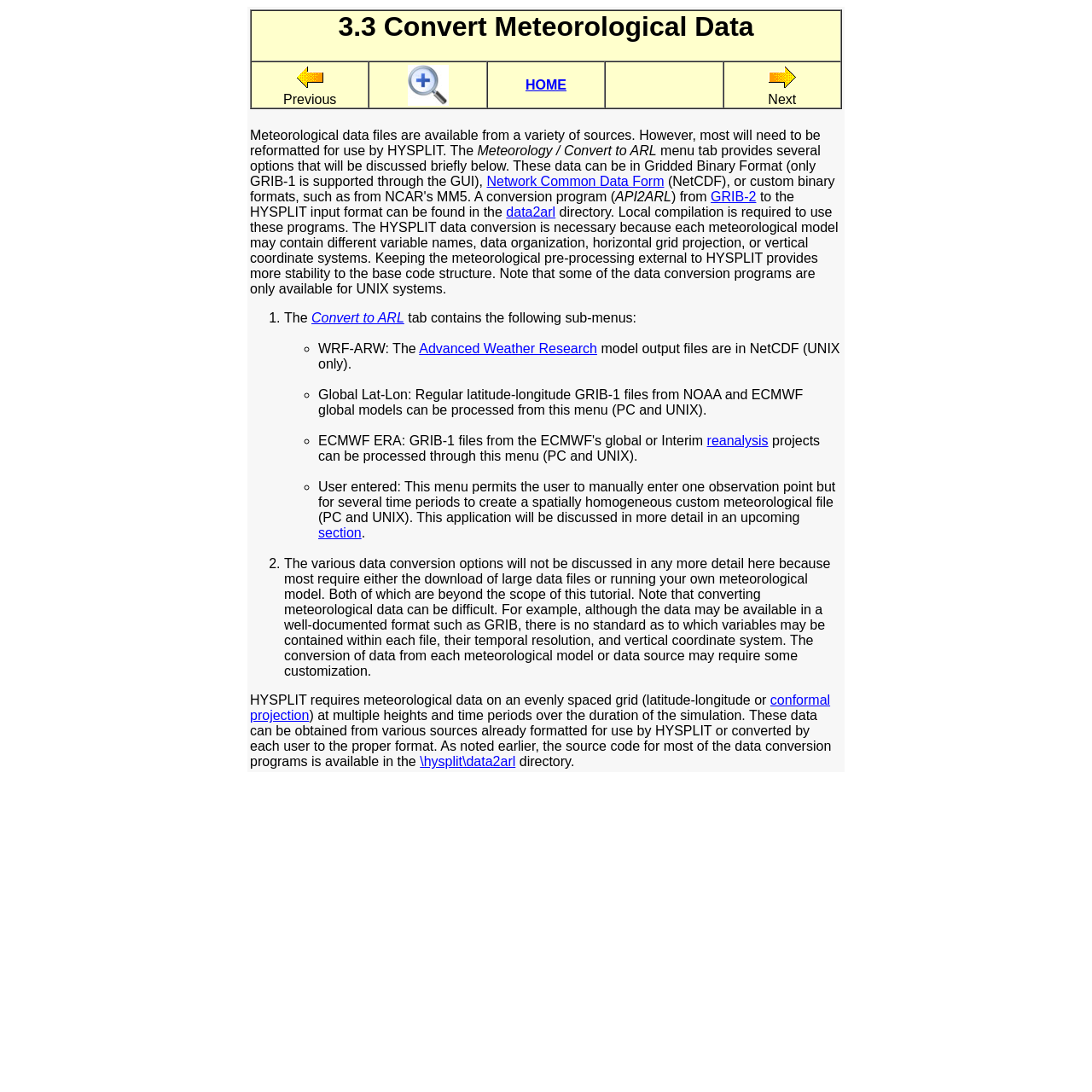Find the bounding box coordinates for the element that must be clicked to complete the instruction: "Click on the 'Convert to ARL' link". The coordinates should be four float numbers between 0 and 1, indicated as [left, top, right, bottom].

[0.285, 0.285, 0.37, 0.298]